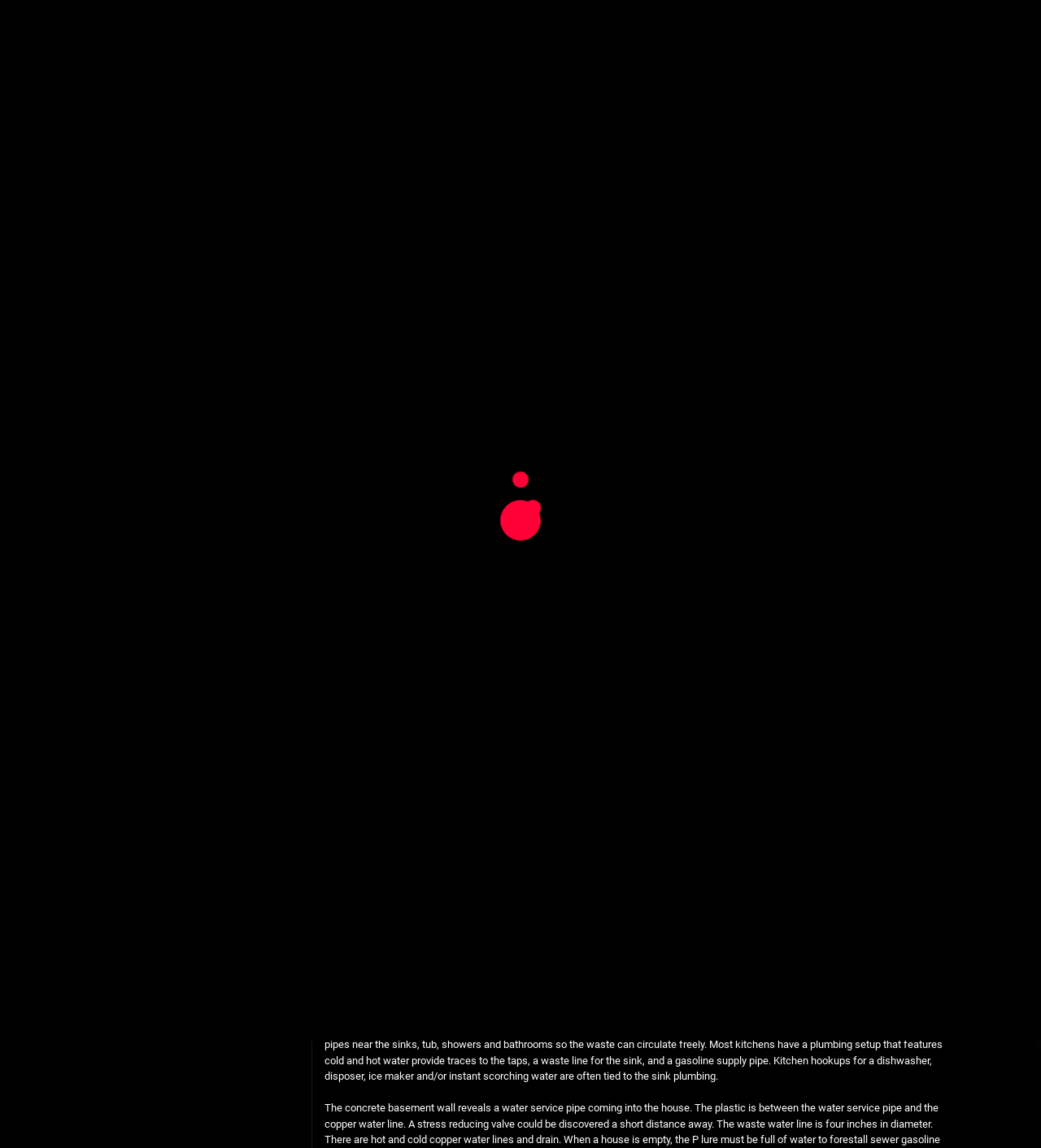How many definitions of plumbing are there? Examine the screenshot and reply using just one word or a brief phrase.

8